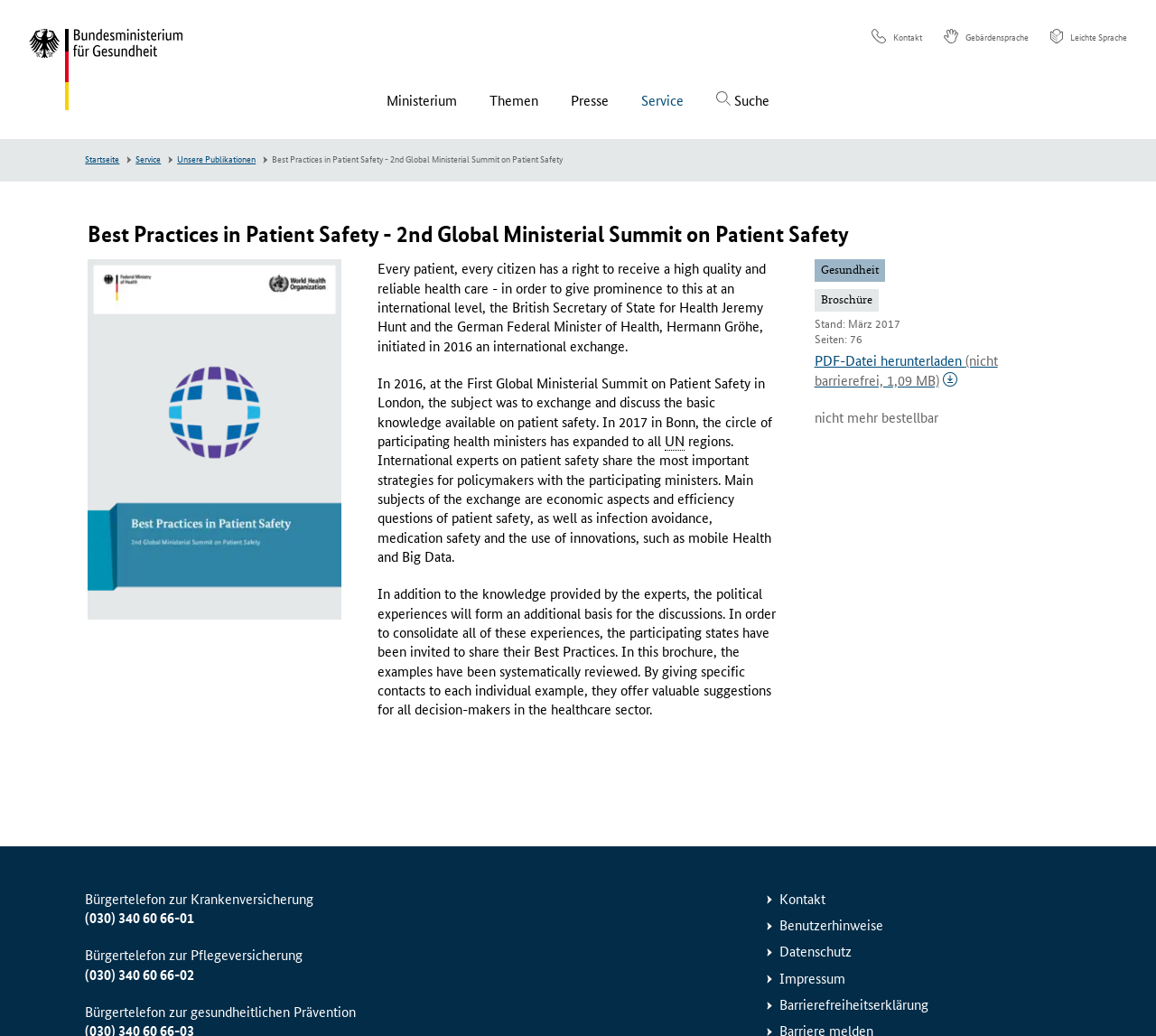Identify the bounding box for the described UI element: "Unsere Publikationen".

[0.153, 0.148, 0.231, 0.161]